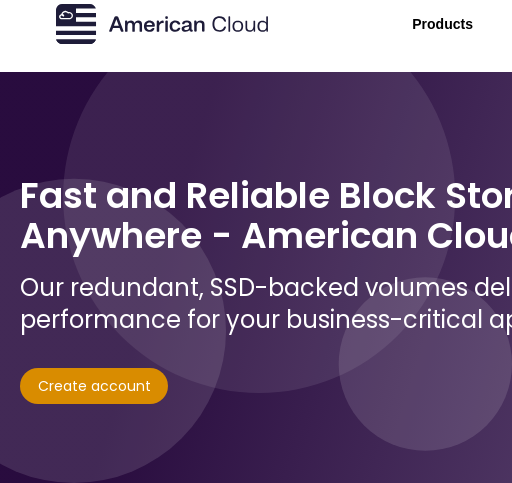What type of storage solutions does American Cloud offer?
By examining the image, provide a one-word or phrase answer.

Block Storage